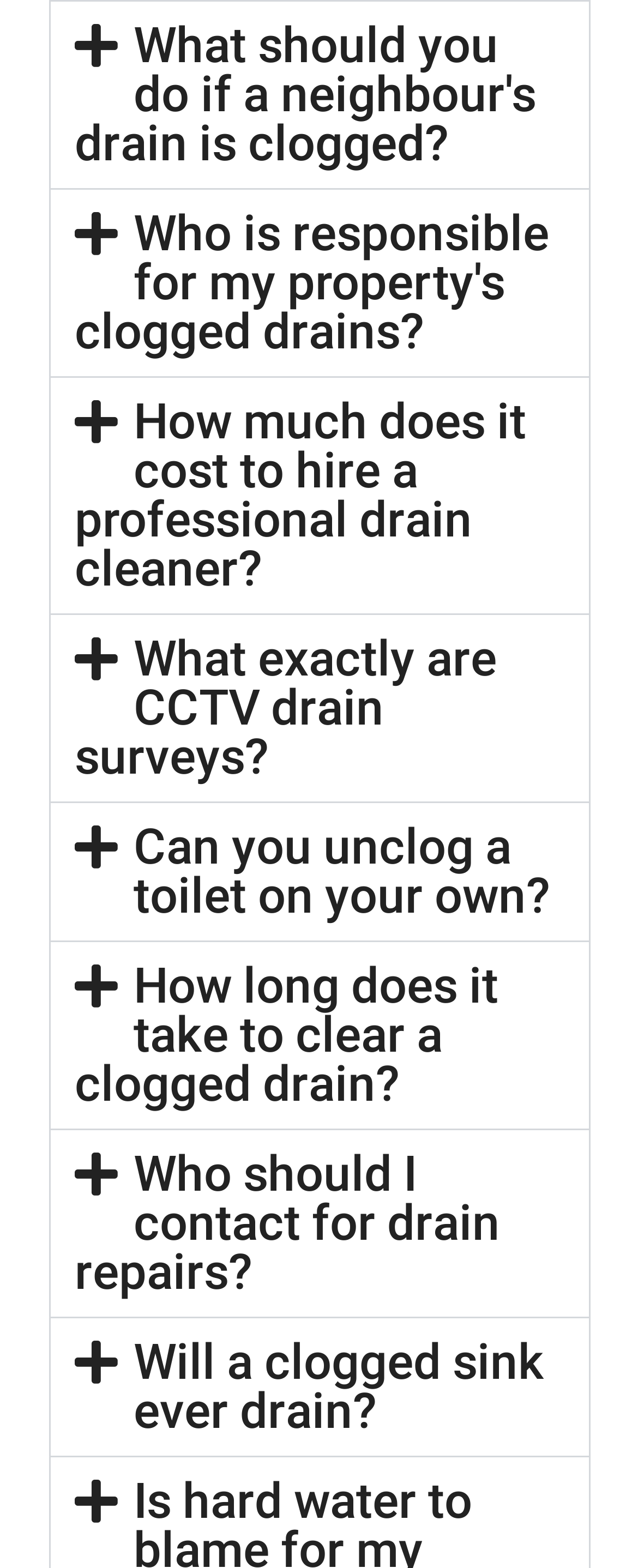Please identify the bounding box coordinates of the element that needs to be clicked to execute the following command: "Click on the Home link". Provide the bounding box using four float numbers between 0 and 1, formatted as [left, top, right, bottom].

None